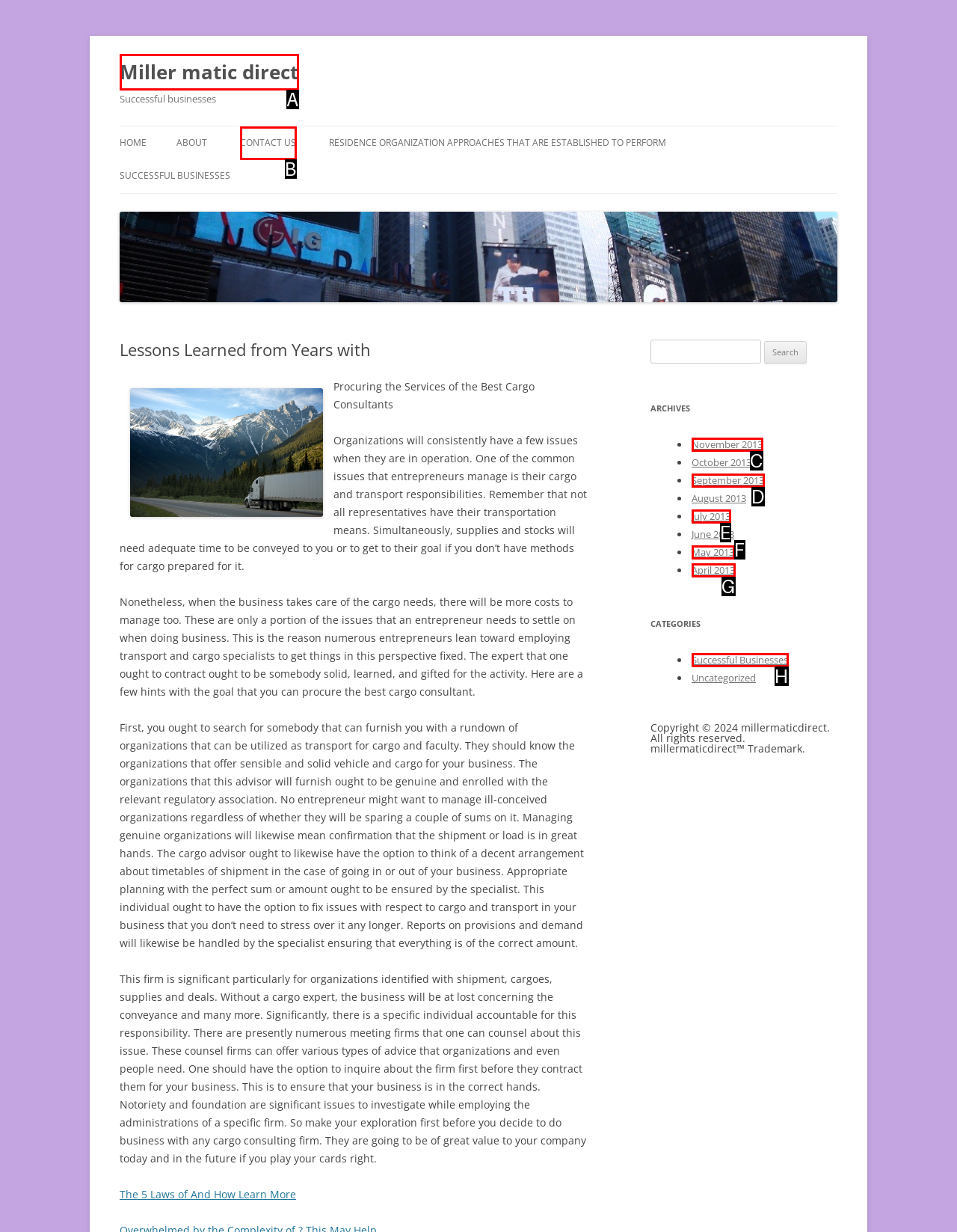Match the following description to a UI element: Miller matic direct
Provide the letter of the matching option directly.

A